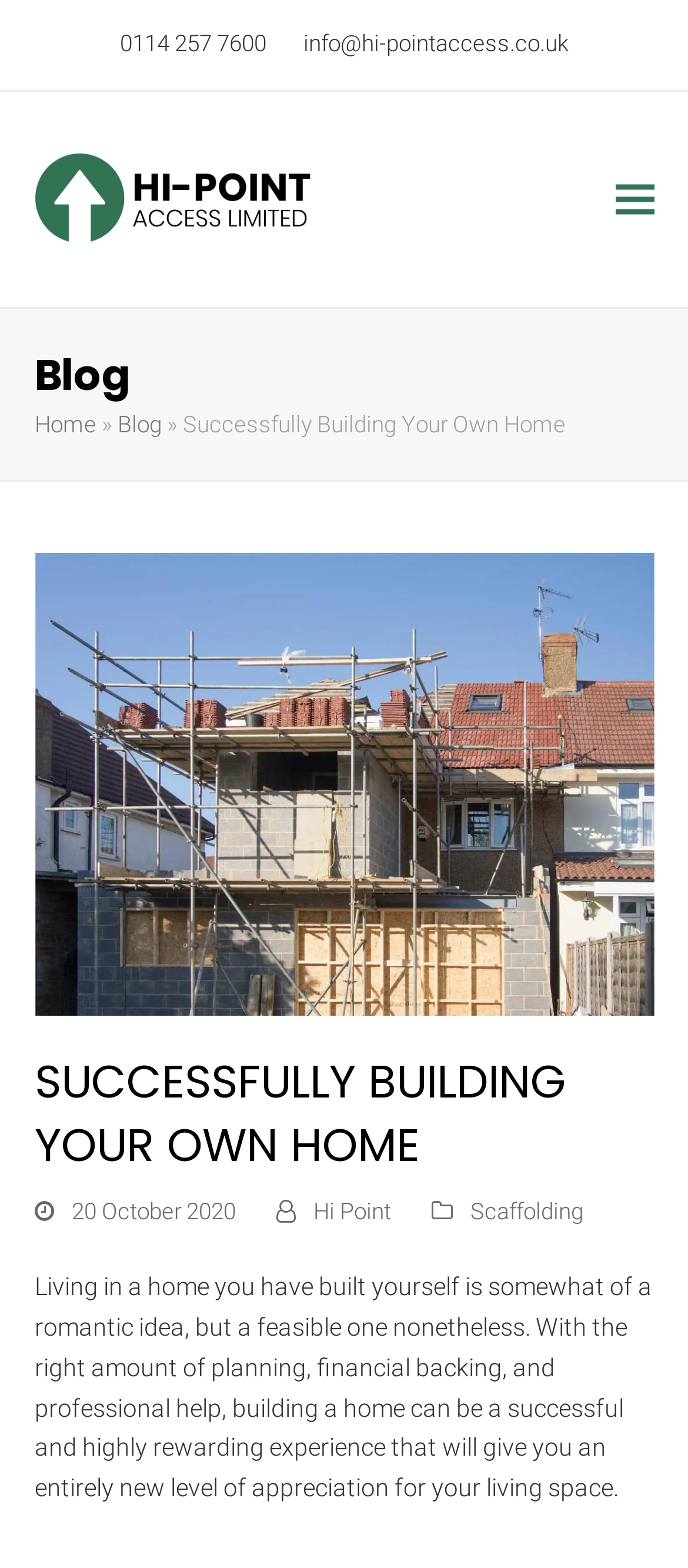Identify the bounding box coordinates of the region that needs to be clicked to carry out this instruction: "Call the phone number". Provide these coordinates as four float numbers ranging from 0 to 1, i.e., [left, top, right, bottom].

[0.174, 0.019, 0.387, 0.036]